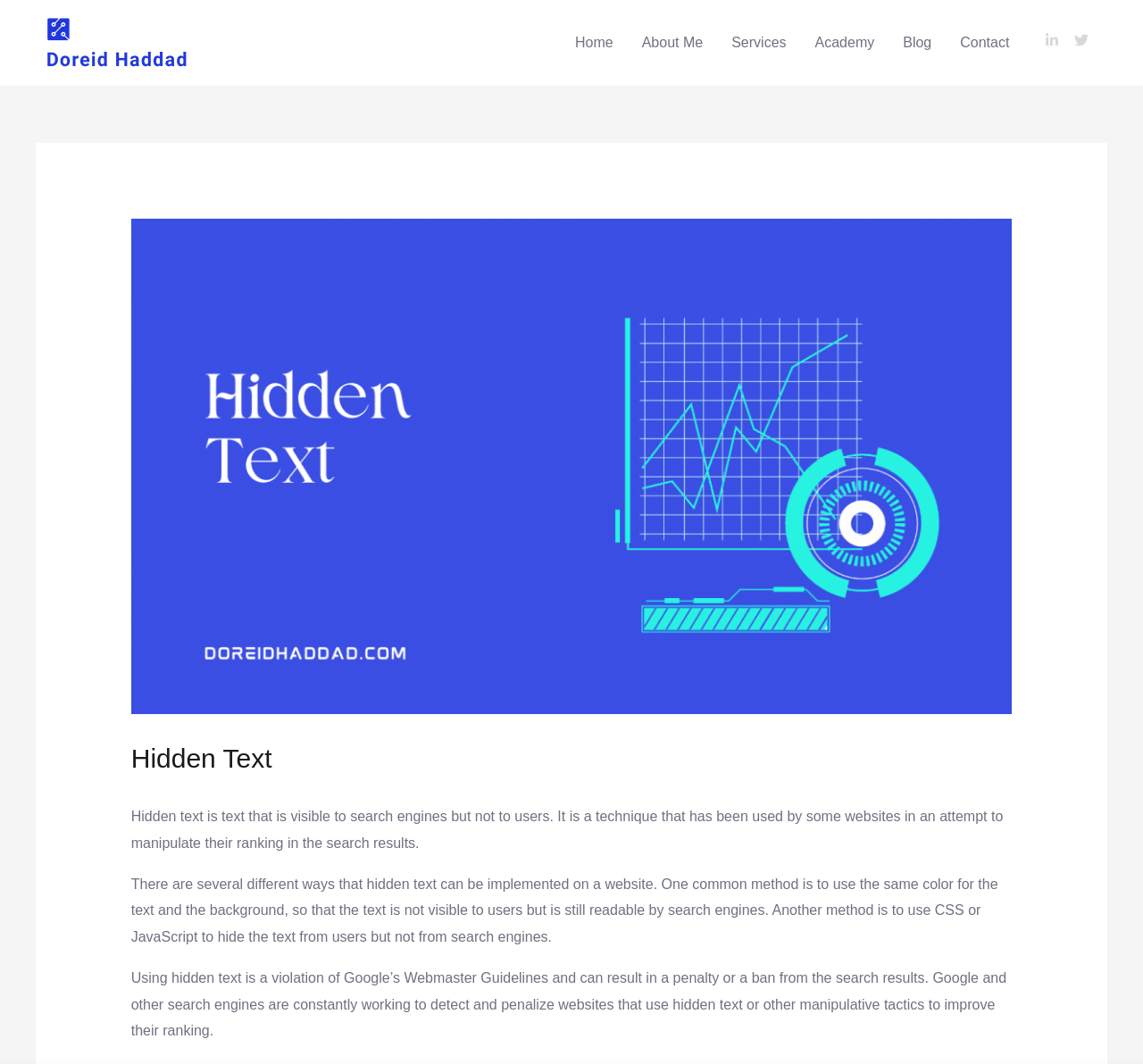Please locate the clickable area by providing the bounding box coordinates to follow this instruction: "Leave a comment".

None